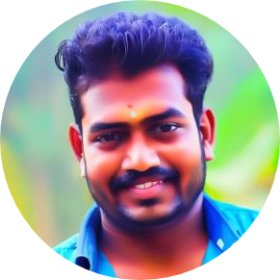Describe all the aspects of the image extensively.

The image features a smiling young man with wavy black hair, captured in a vibrant and colorful portrait. He is dressed in a blue shirt, exuding a friendly and approachable demeanor. The background is softly blurred, enhancing the focus on his cheerful expression. This image accompanies a travel and food blog that explores the best rooftop cafes in Whitefield, Bangalore, inviting readers to share in the joy of discovering culinary delights amidst stunning views and lively atmospheres. The author, identified as Amir, showcases his passion for travel and gastronomy, creating an inviting connection with the audience.